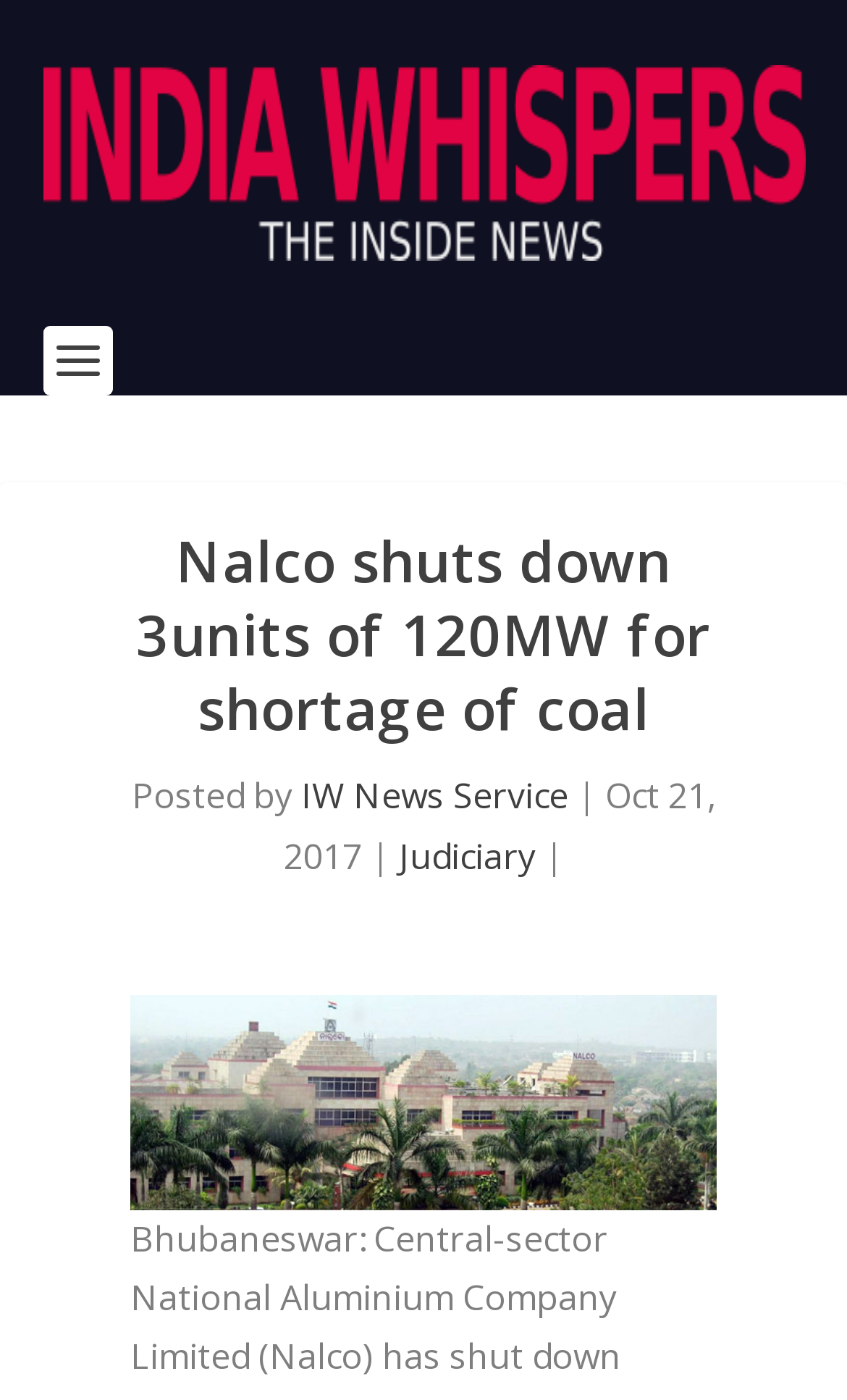What is the date of the article?
Identify the answer in the screenshot and reply with a single word or phrase.

Oct 21, 2017